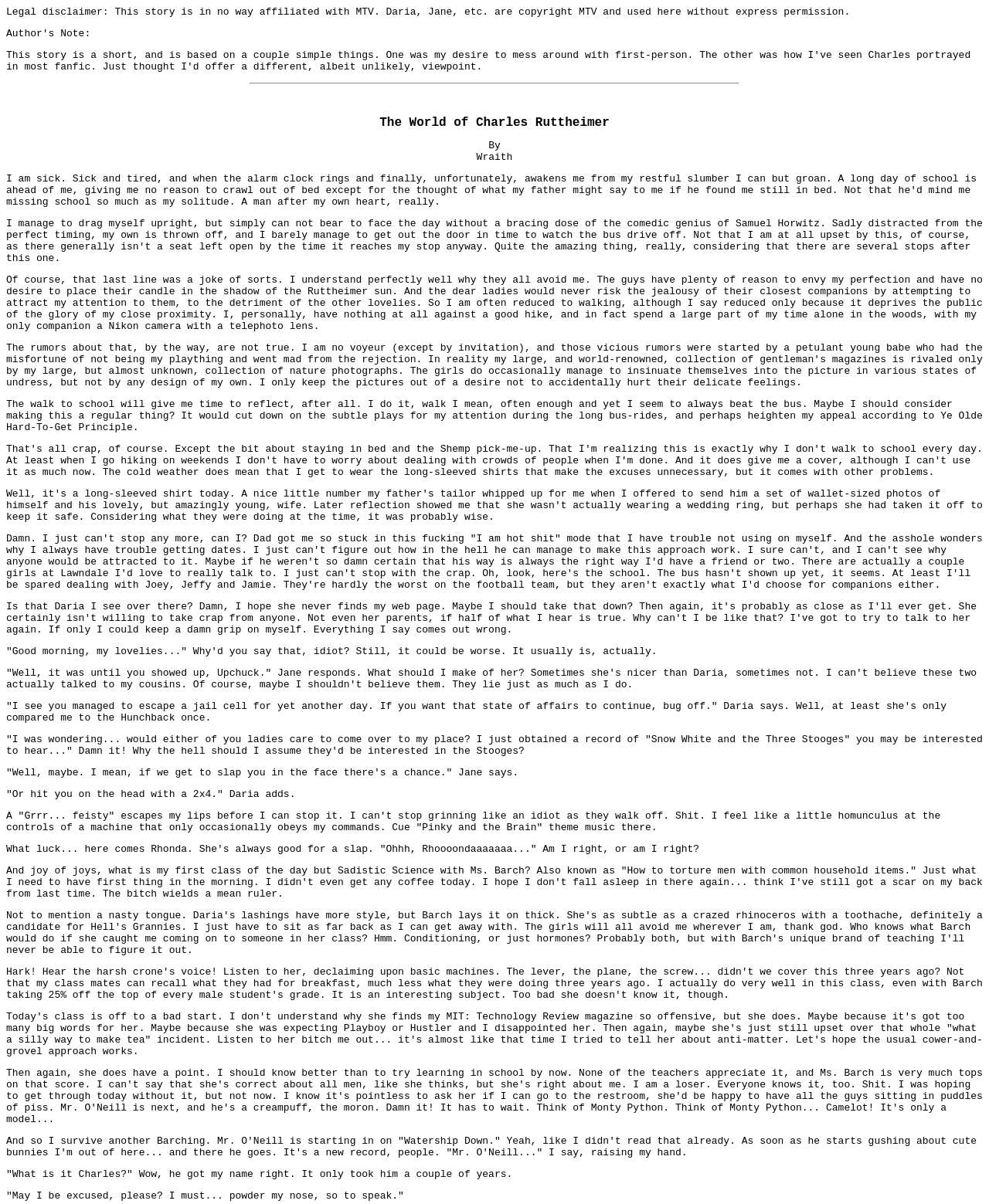Please answer the following question using a single word or phrase: 
Who is the author of this story?

Wraith